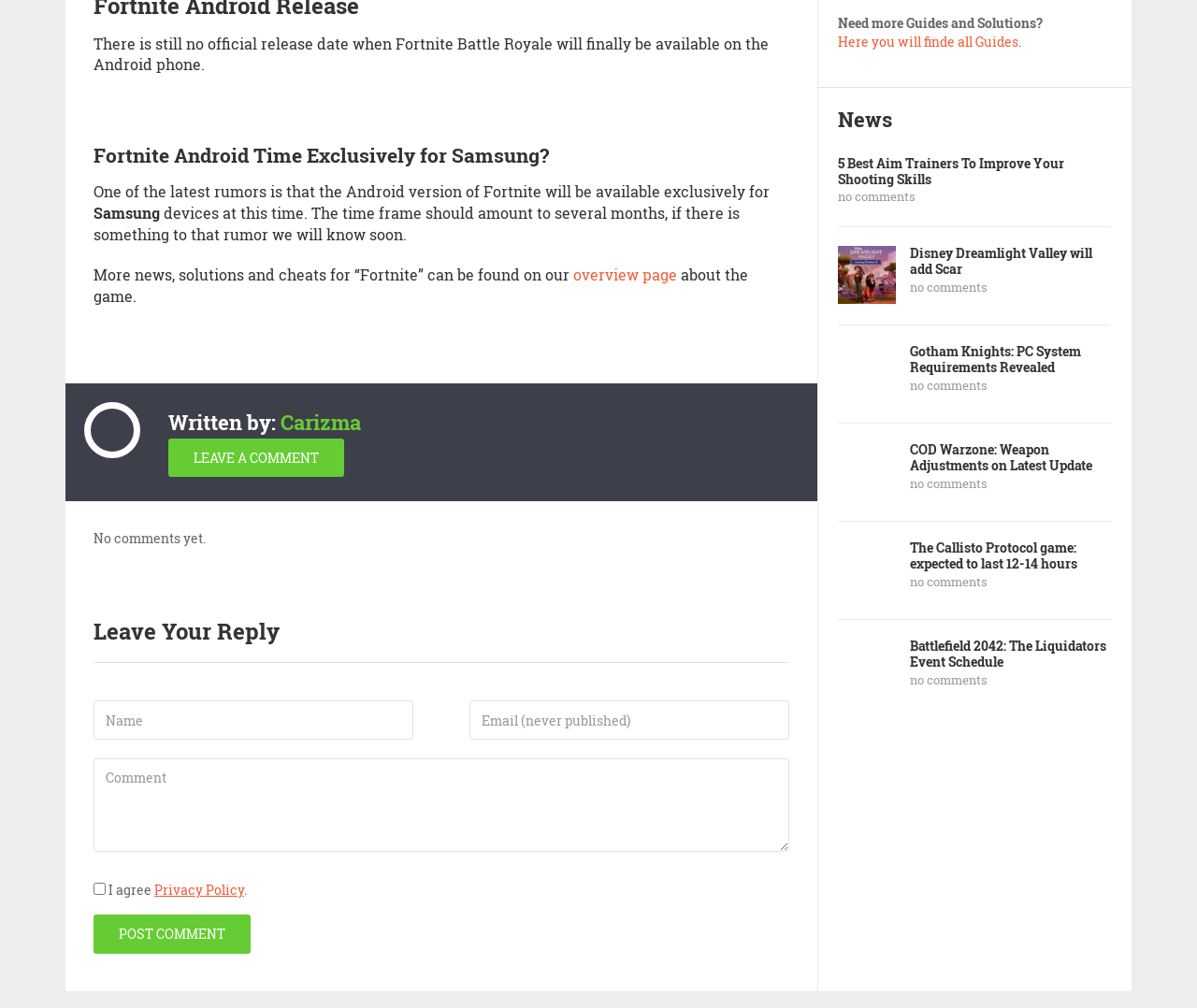What can be found on the overview page?
Look at the screenshot and provide an in-depth answer.

The link 'overview page' is accompanied by the static text 'More news, solutions and cheats for “Fortnite” can be found on our'. This suggests that the overview page contains more information, solutions, and cheats related to Fortnite.